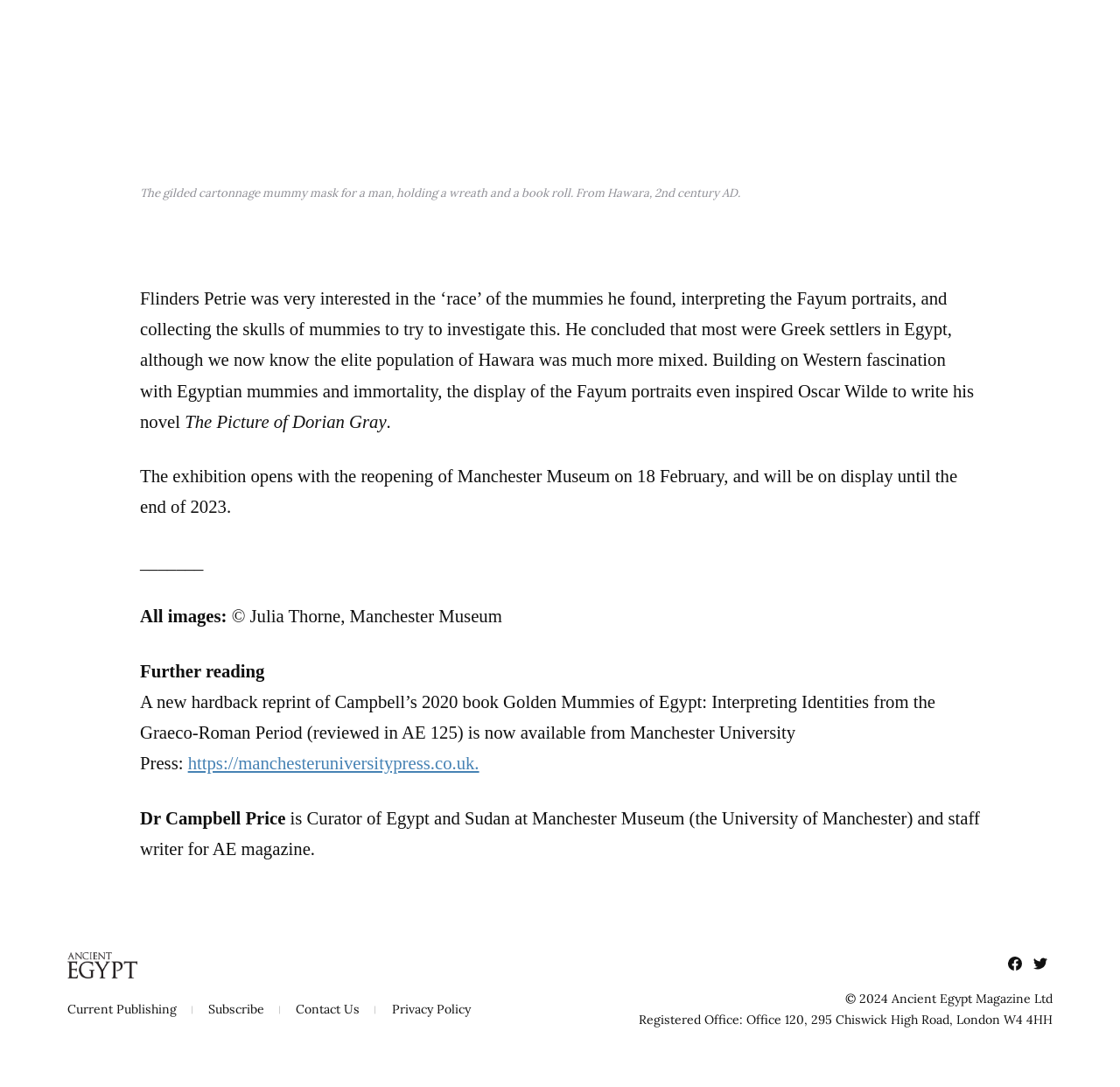Identify the bounding box coordinates of the region that should be clicked to execute the following instruction: "Subscribe to the magazine".

[0.186, 0.921, 0.236, 0.936]